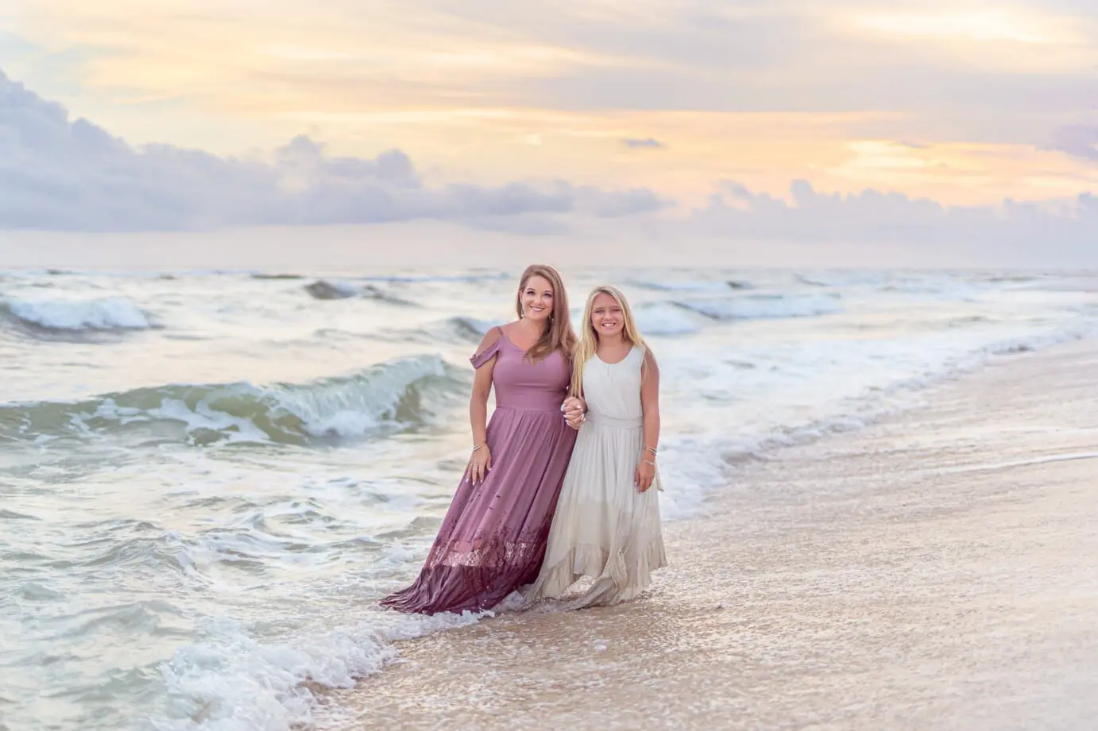Carefully examine the image and provide an in-depth answer to the question: What color is the mother's dress?

The caption describes the mother's dress as 'stylish lavender', indicating that the mother is wearing a lavender-colored gown.